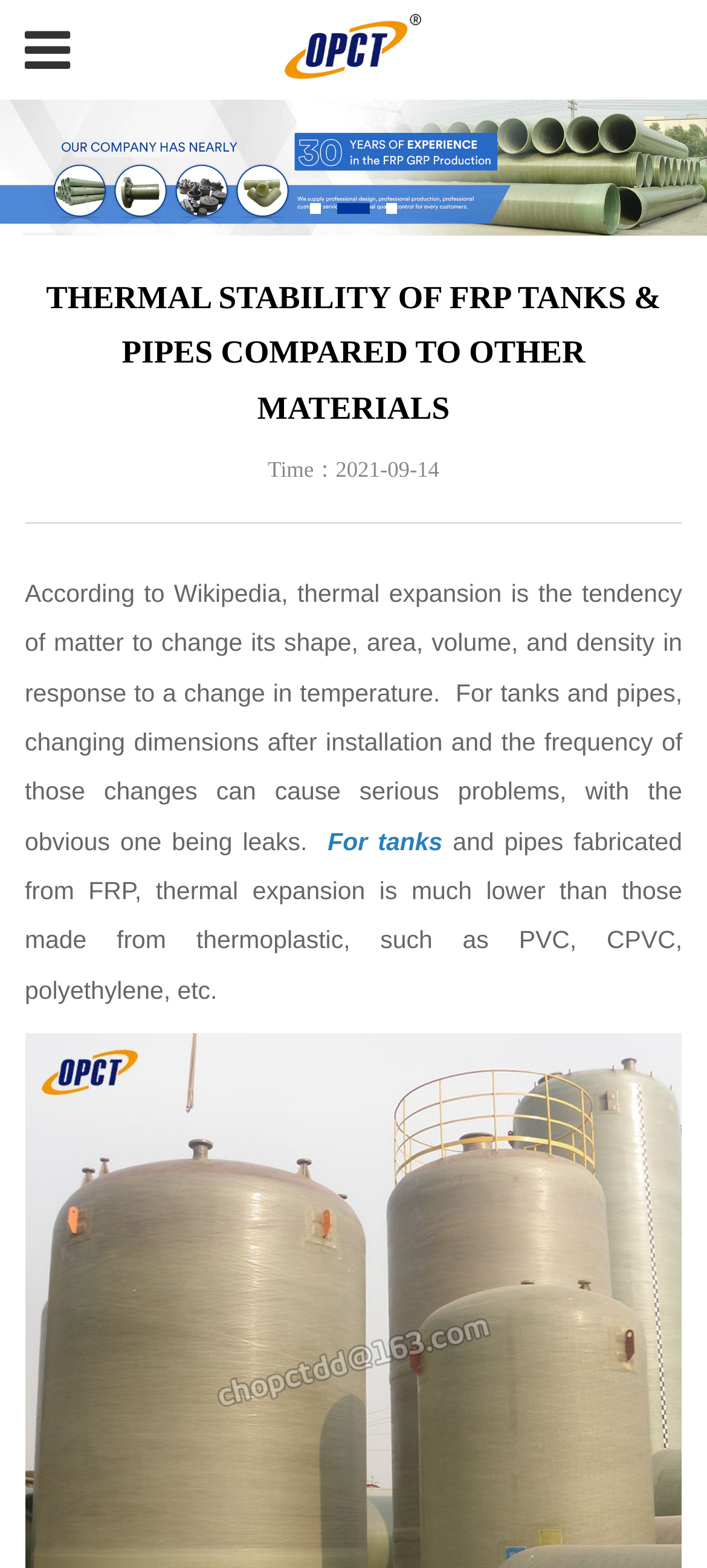Provide the bounding box coordinates of the HTML element described as: "For tanks". The bounding box coordinates should be four float numbers between 0 and 1, i.e., [left, top, right, bottom].

[0.464, 0.528, 0.626, 0.545]